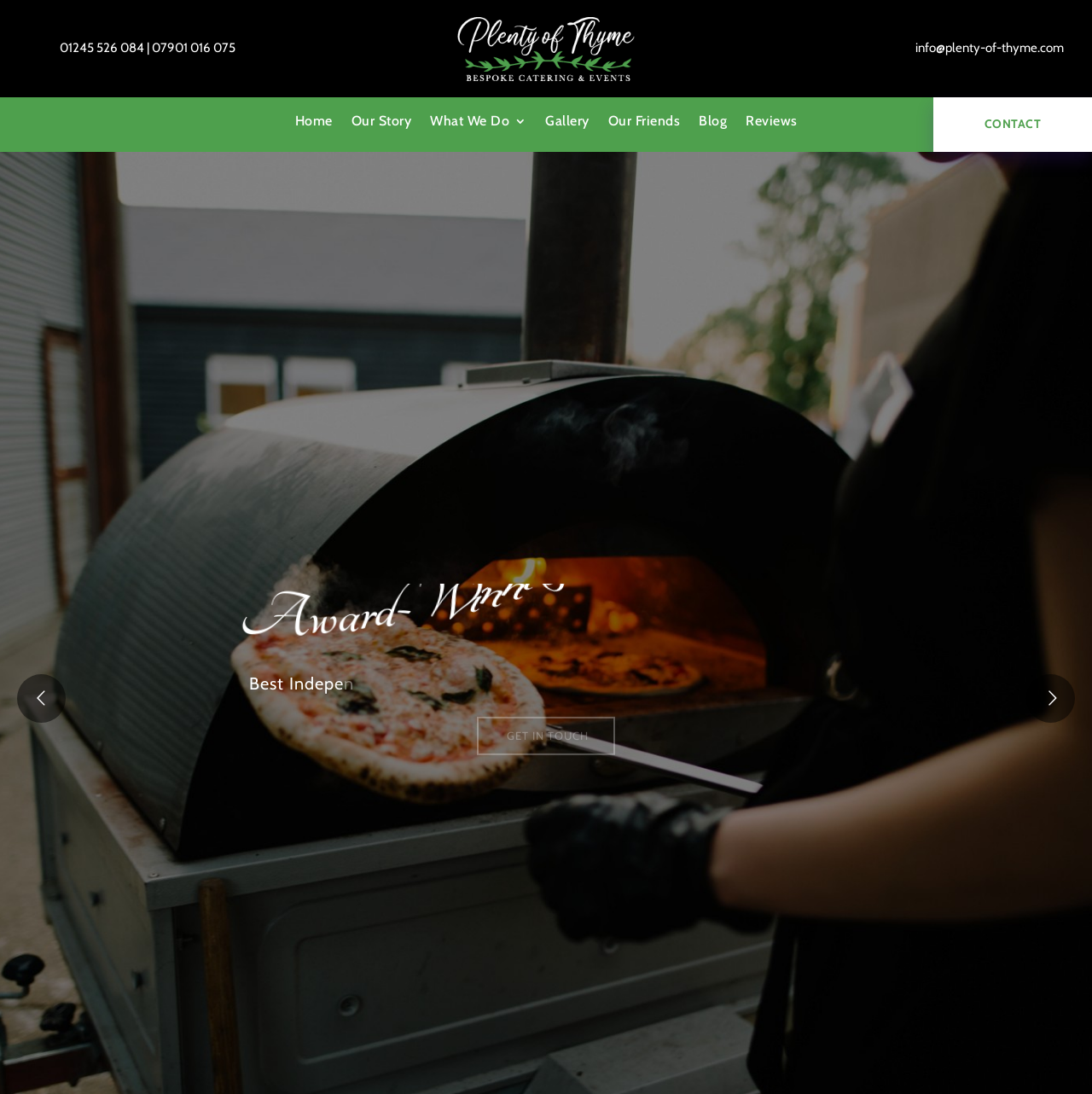How can I contact Plenty Of Thyme?
Based on the image content, provide your answer in one word or a short phrase.

Phone or Email